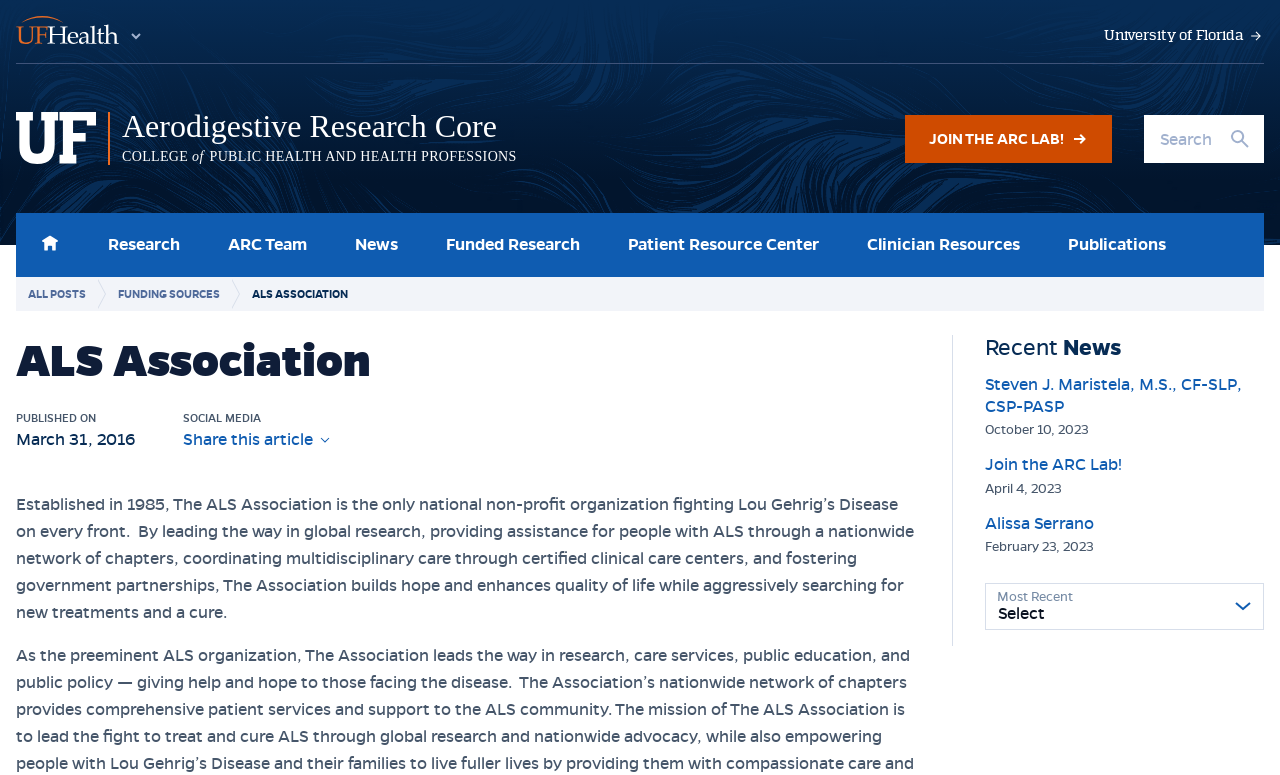Pinpoint the bounding box coordinates of the clickable area needed to execute the instruction: "Go to Home page". The coordinates should be specified as four float numbers between 0 and 1, i.e., [left, top, right, bottom].

[0.012, 0.275, 0.066, 0.358]